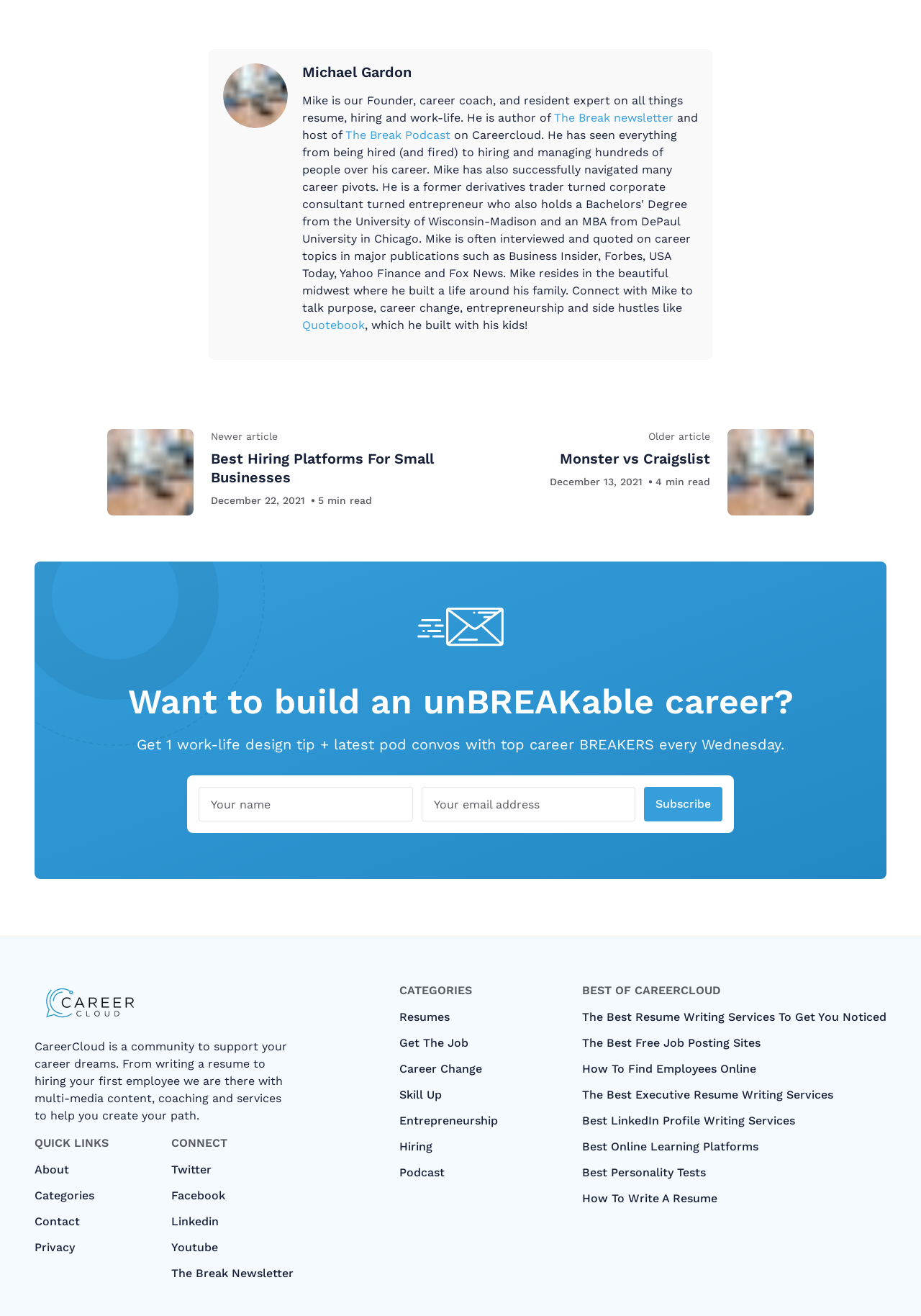Find the bounding box coordinates of the area to click in order to follow the instruction: "Subscribe to the newsletter".

[0.699, 0.598, 0.784, 0.624]